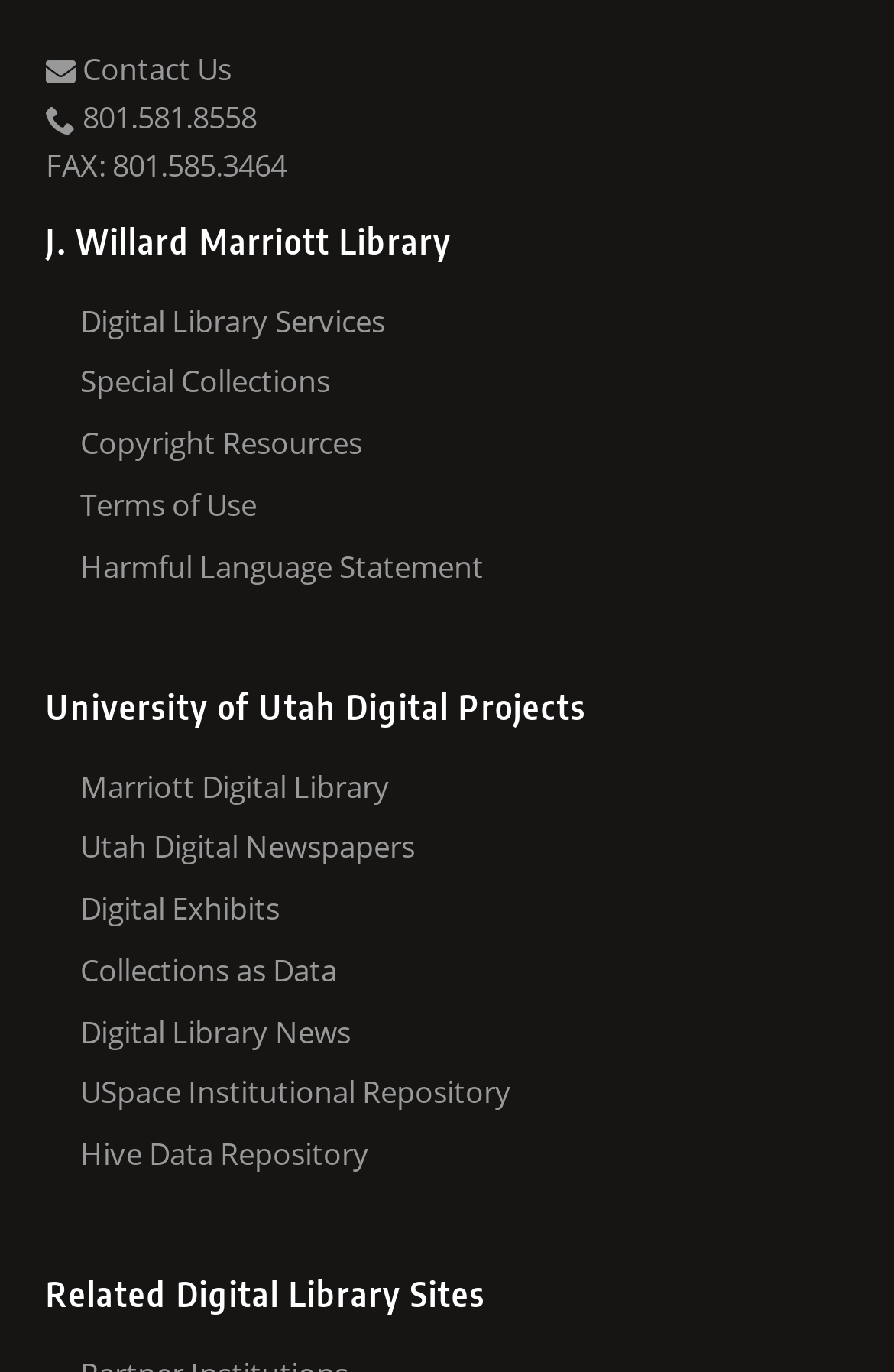Determine the bounding box coordinates of the clickable element to achieve the following action: 'Check Privacy'. Provide the coordinates as four float values between 0 and 1, formatted as [left, top, right, bottom].

[0.144, 0.759, 0.336, 0.827]